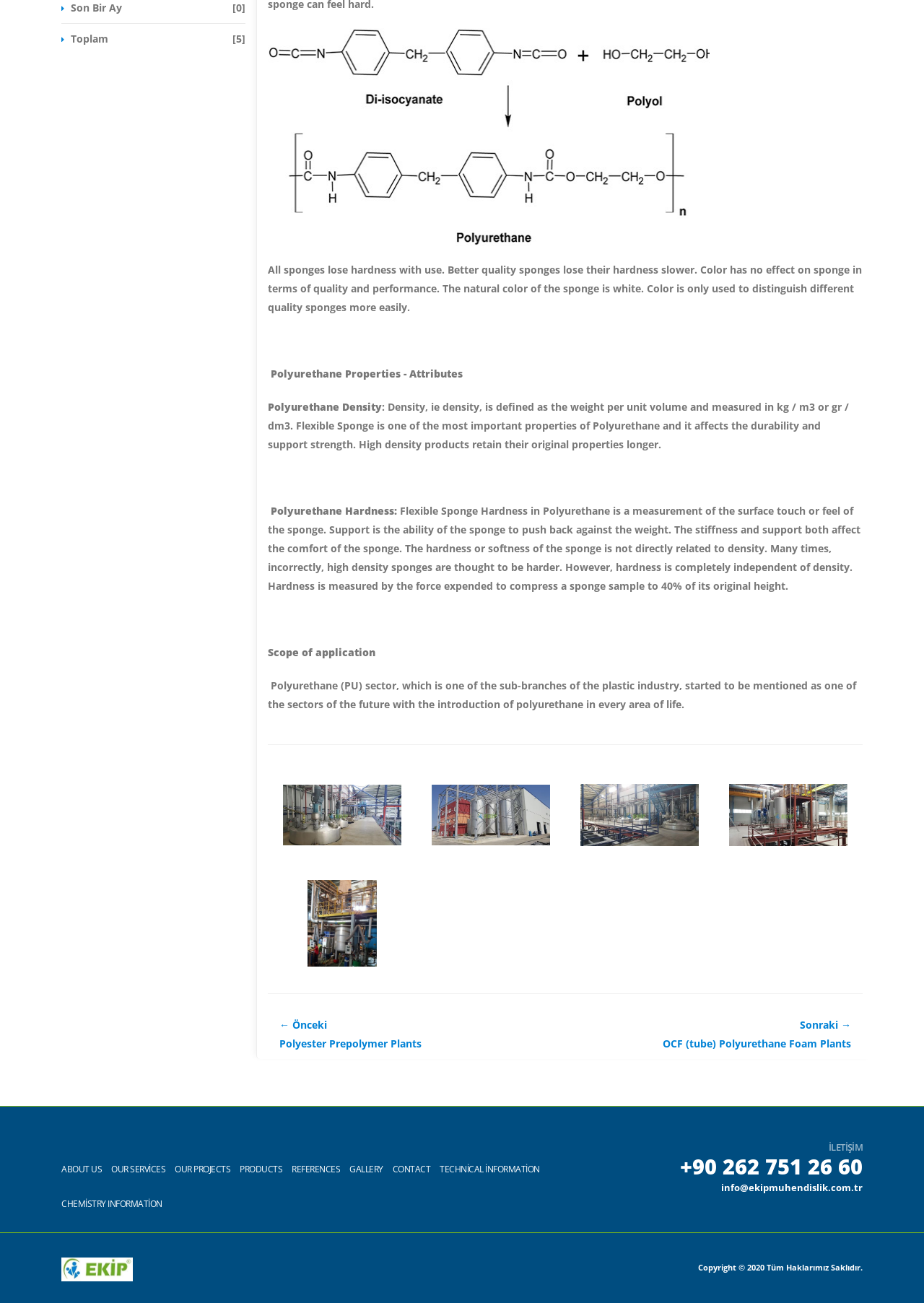Answer with a single word or phrase: 
What is the purpose of the links at the bottom of the page?

Navigation